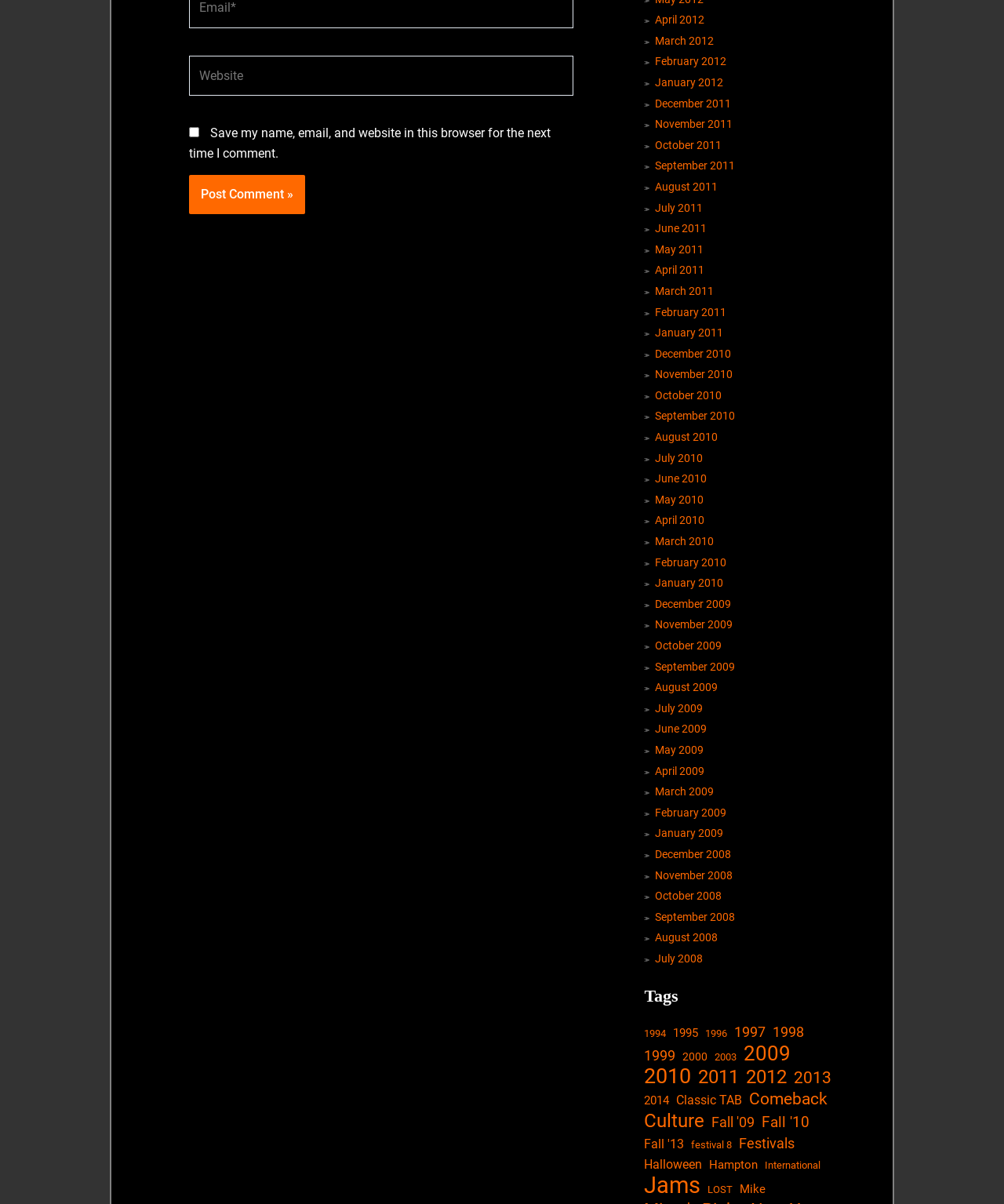Give a short answer using one word or phrase for the question:
What is the category of the links below 'Tags'?

Year-based categories